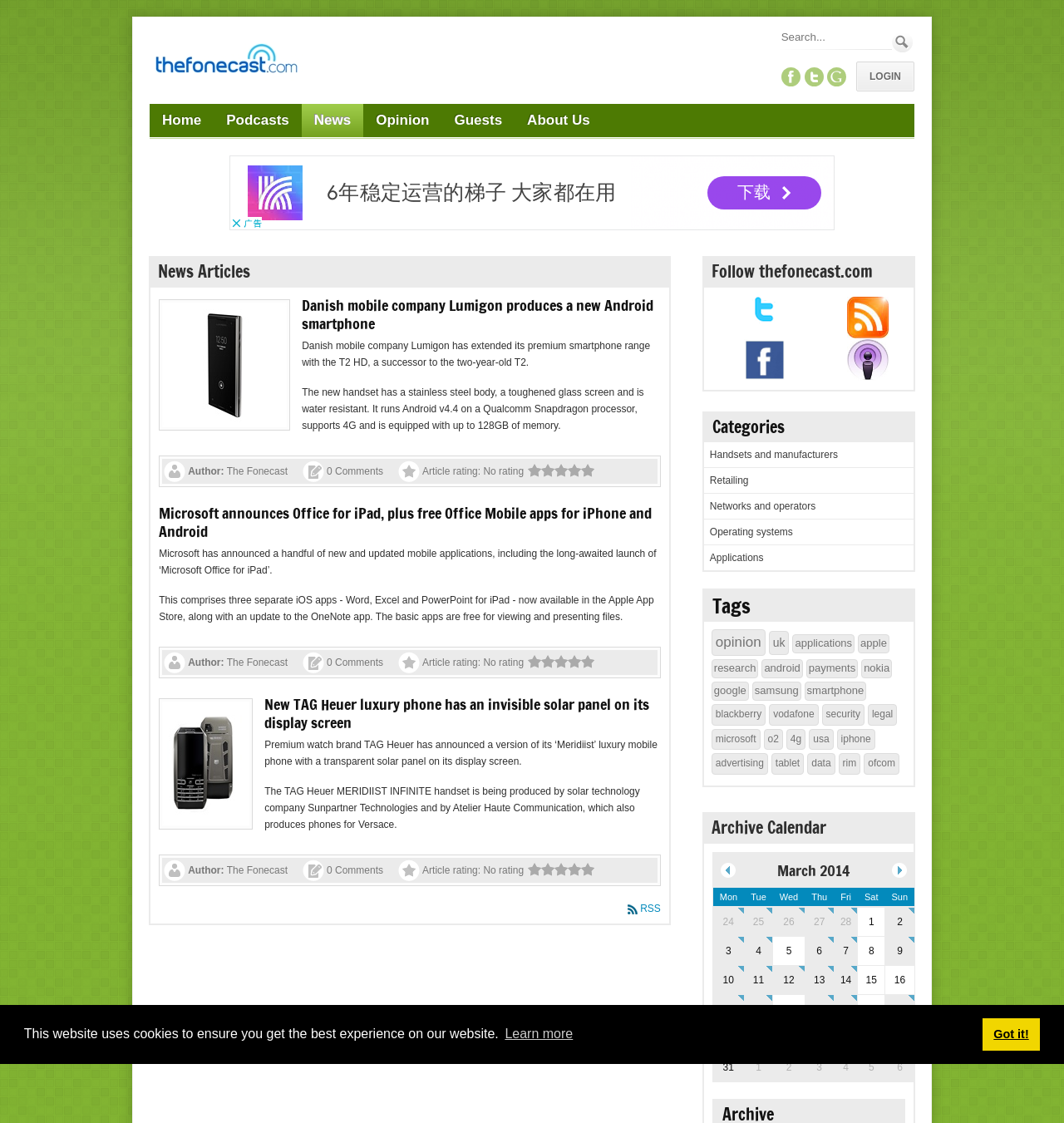Locate the bounding box of the UI element defined by this description: "The Fonecast". The coordinates should be given as four float numbers between 0 and 1, formatted as [left, top, right, bottom].

[0.213, 0.584, 0.27, 0.595]